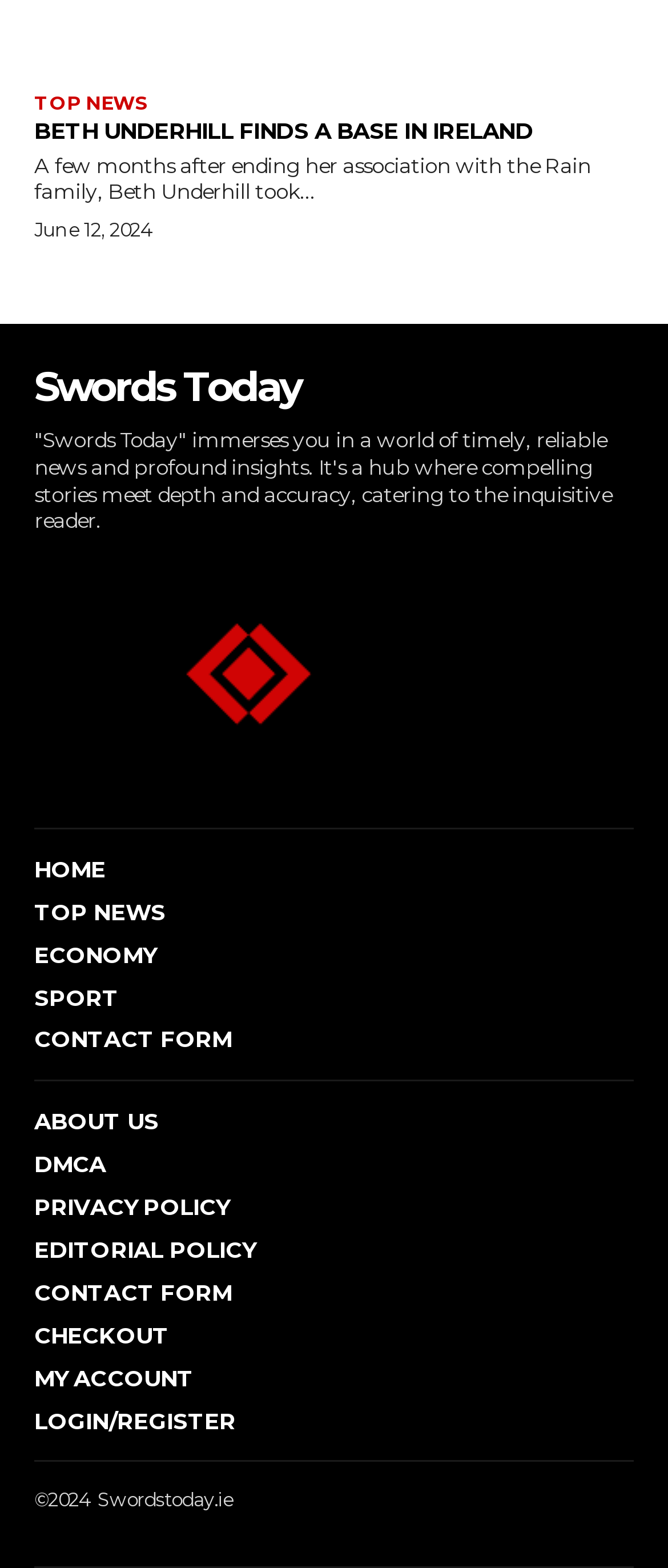Please study the image and answer the question comprehensively:
What is the title of the top news article?

I determined the answer by looking at the heading element with the text 'BETH UNDERHILL FINDS A BASE IN IRELAND' which is a child of the root element and has a bounding box coordinate of [0.051, 0.075, 0.949, 0.092]. This suggests that it is a prominent heading on the webpage, likely to be the title of the top news article.